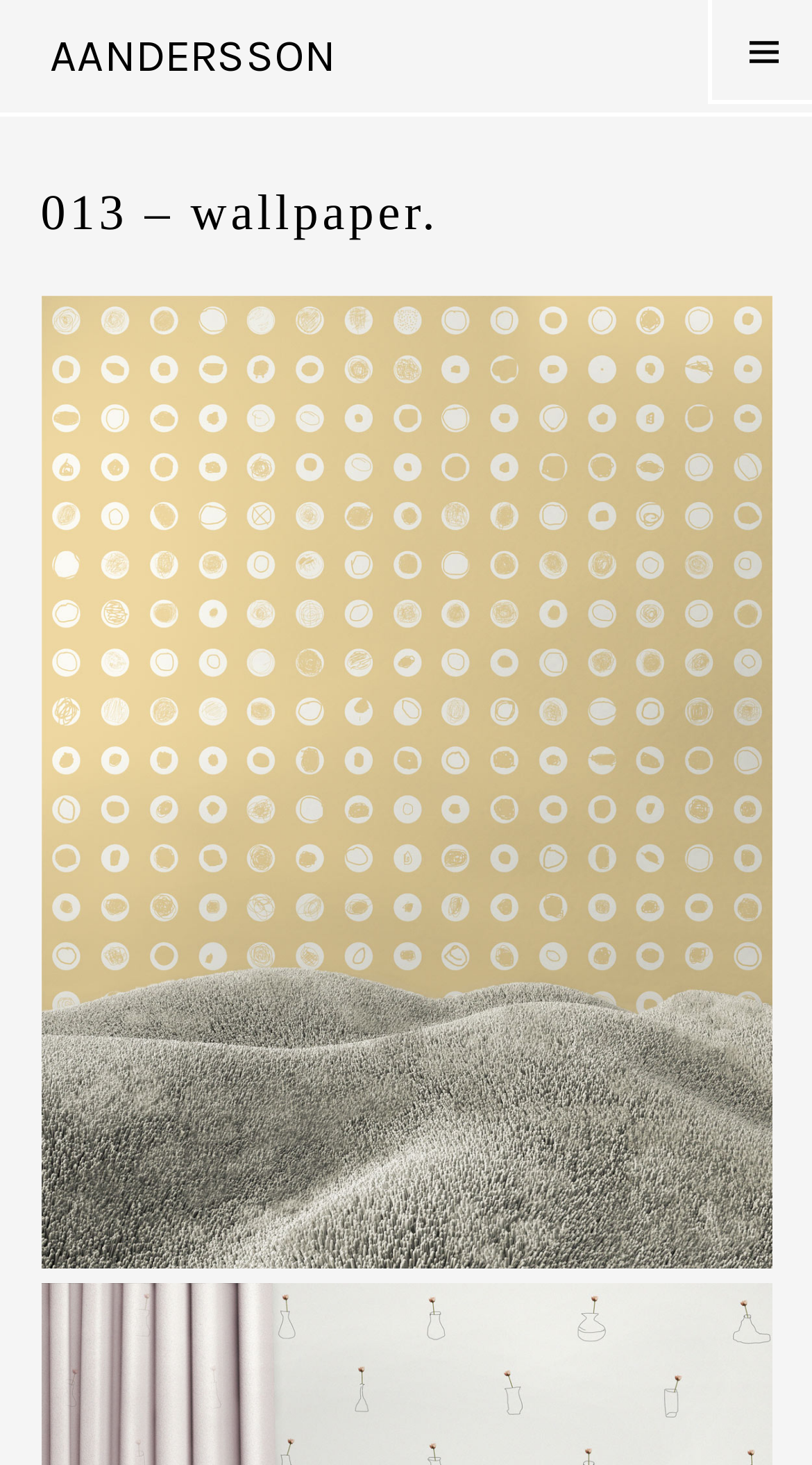What is the length of the wallpaper?
Provide an in-depth answer to the question, covering all aspects.

According to the webpage, the length of the wallpaper is 12 feet, which is equivalent to 3.7 meters.